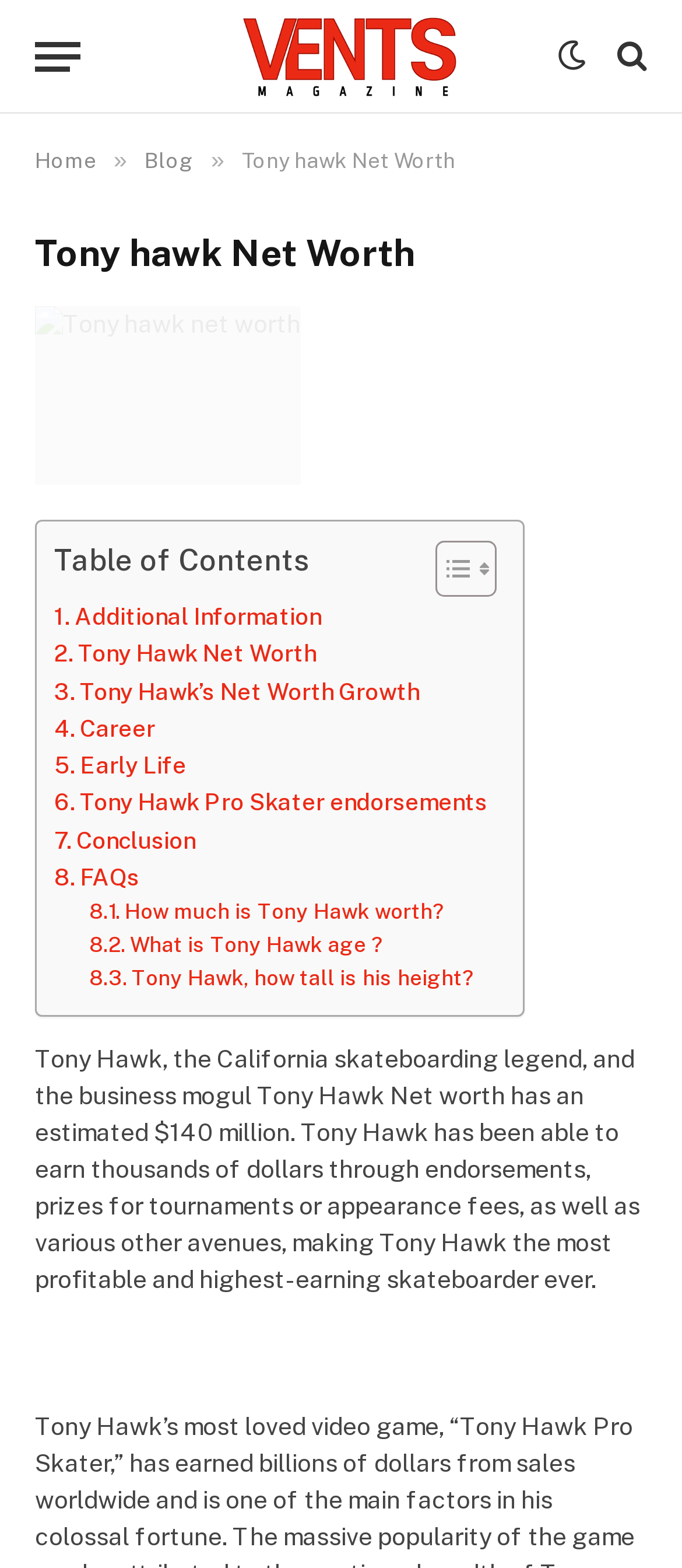Based on the description "Tony Hawk Net Worth", find the bounding box of the specified UI element.

[0.079, 0.405, 0.463, 0.429]